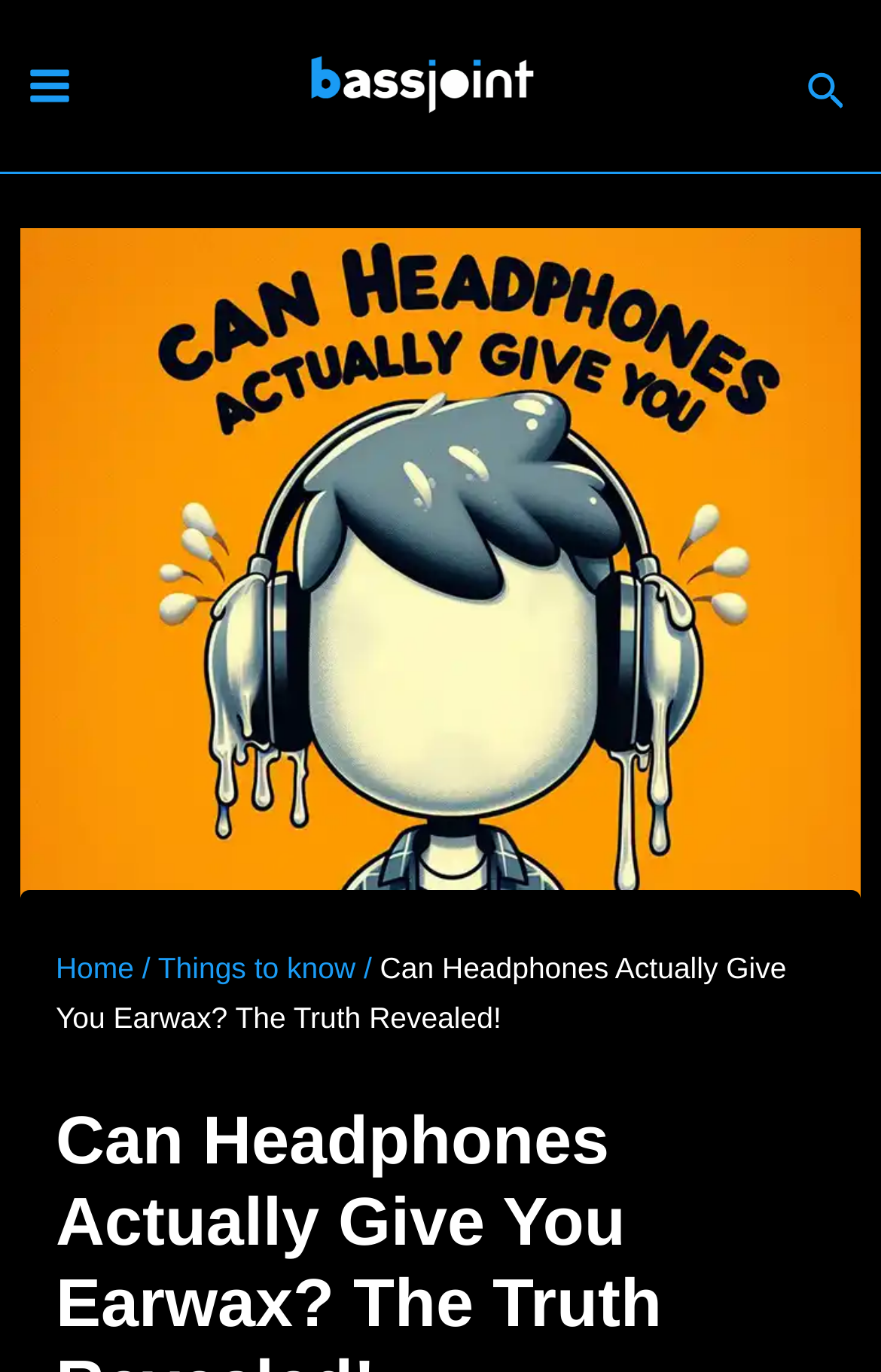Describe all visible elements and their arrangement on the webpage.

The webpage appears to be an article or guide about headphones and earwax. At the top left corner, there is a button labeled "Main Menu" with an accompanying image. Next to it, on the top center, is a link to the "Bassjoint logo" with an image of the logo. On the top right corner, there is a link to a "Search icon" with a corresponding image.

Below the top navigation bar, there is a large image that spans almost the entire width of the page, with a title "can headphones actually give you ear-wax". This image is likely the main header image of the article.

Underneath the header image, there are three links: "Home", a separator, and "Things to know". These links are positioned horizontally and are likely part of the article's navigation or table of contents.

Finally, there is a large block of text with the title "Can Headphones Actually Give You Earwax? The Truth Revealed!", which is likely the main content of the article.